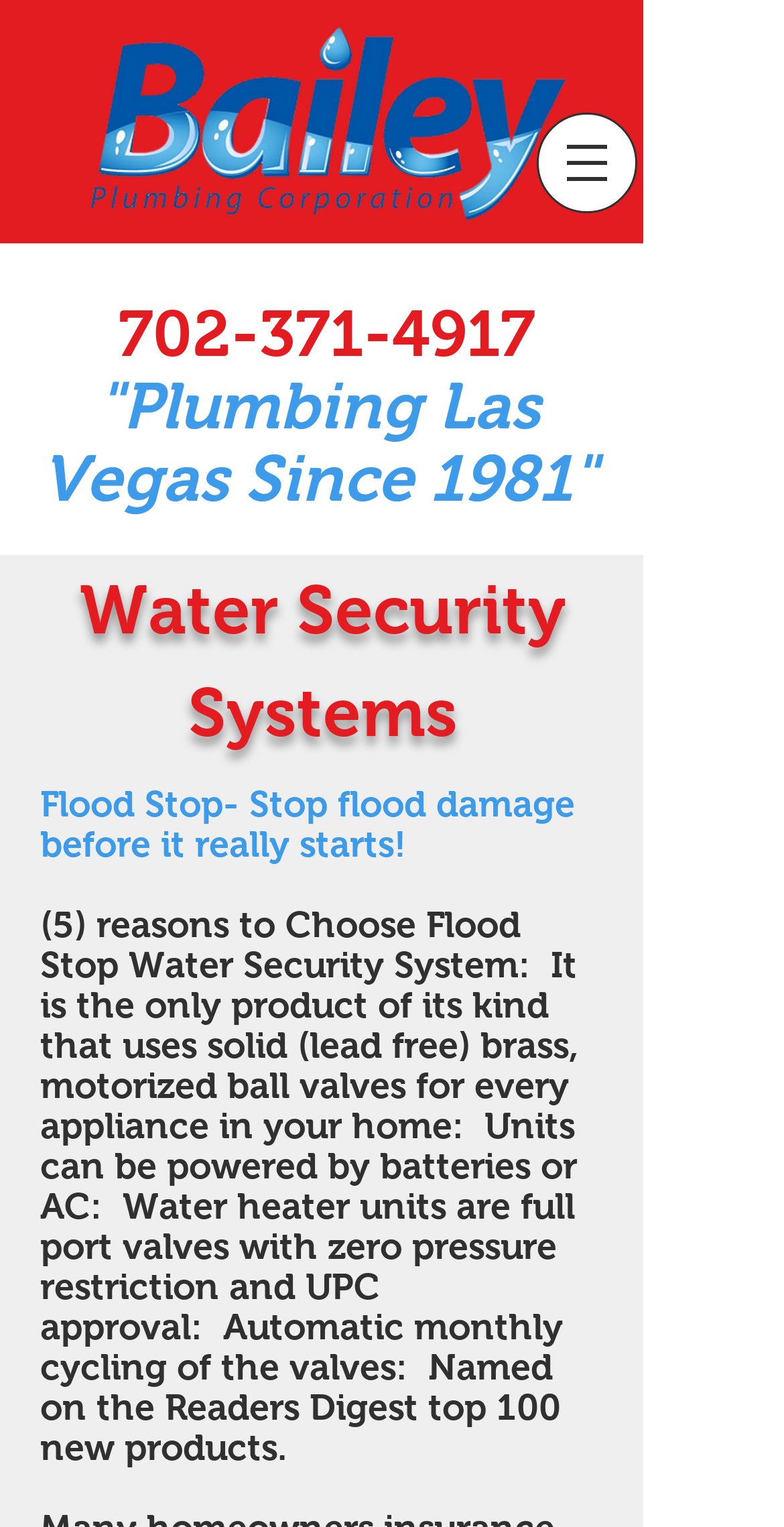What type of valves are used in Flood Stop Water Security System?
Please respond to the question with as much detail as possible.

I found this information in the heading element that lists the reasons to choose Flood Stop Water Security System, specifically the first reason which mentions the type of valves used.